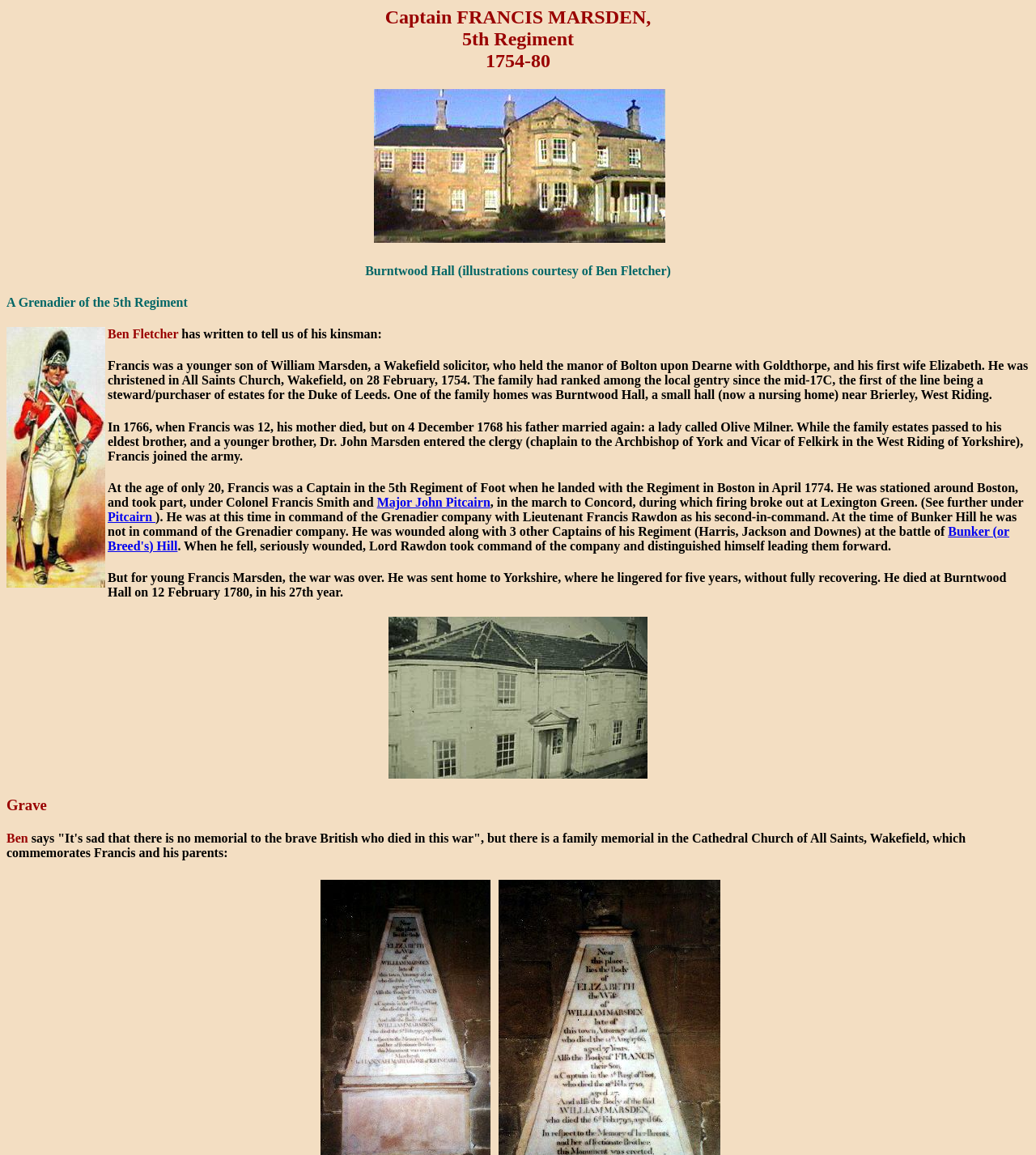Using details from the image, please answer the following question comprehensively:
Where was Francis Marsden stationed in 1774?

According to the webpage, Francis Marsden landed with the Regiment in Boston in April 1774, and was stationed around Boston.